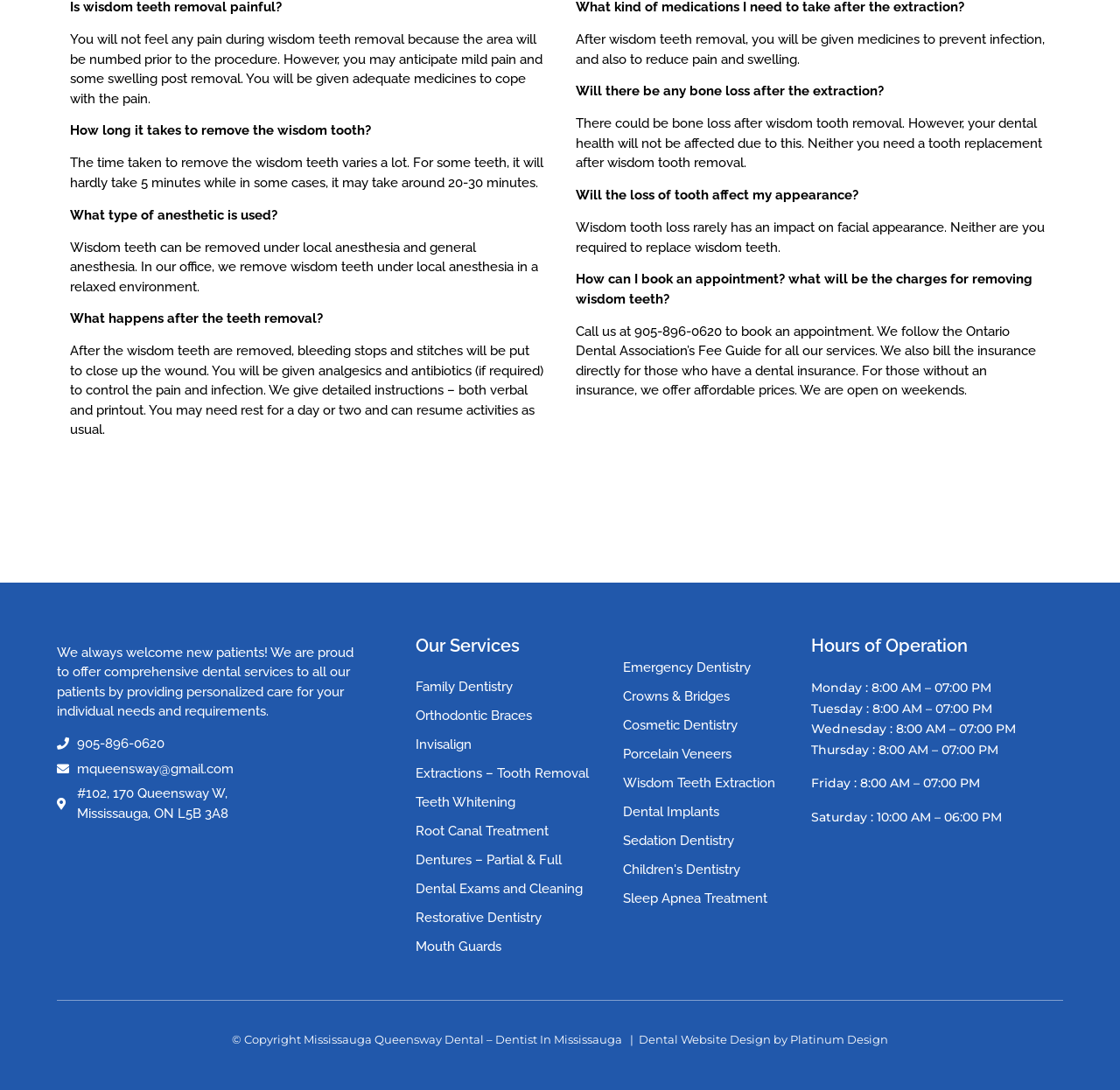Based on the element description, predict the bounding box coordinates (top-left x, top-left y, bottom-right x, bottom-right y) for the UI element in the screenshot: Extractions – Tooth Removal

[0.371, 0.701, 0.533, 0.718]